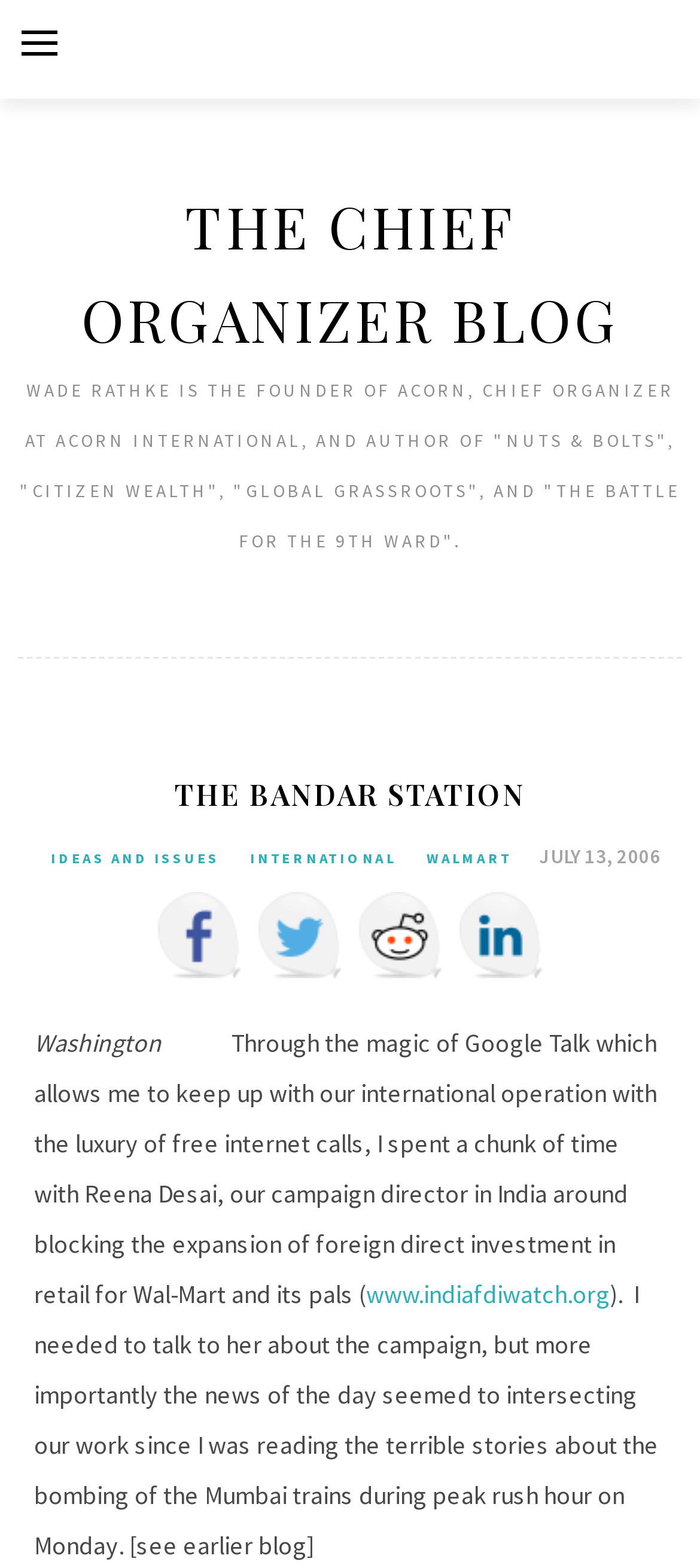Identify the bounding box coordinates of the area you need to click to perform the following instruction: "Visit THE CHIEF ORGANIZER BLOG".

[0.116, 0.119, 0.884, 0.228]